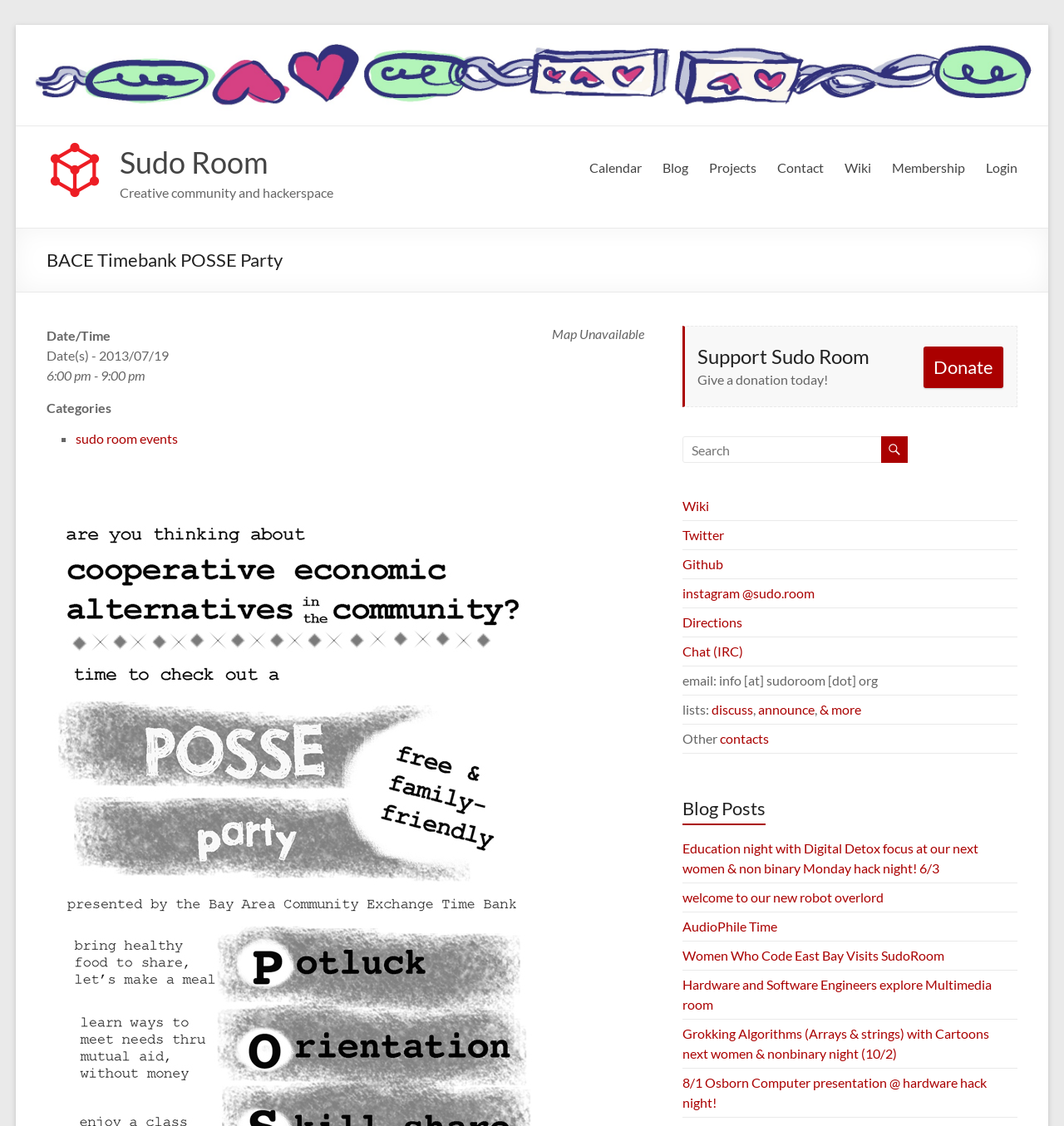Identify the bounding box coordinates of the section to be clicked to complete the task described by the following instruction: "Click on the 'Login' link". The coordinates should be four float numbers between 0 and 1, formatted as [left, top, right, bottom].

[0.926, 0.138, 0.956, 0.16]